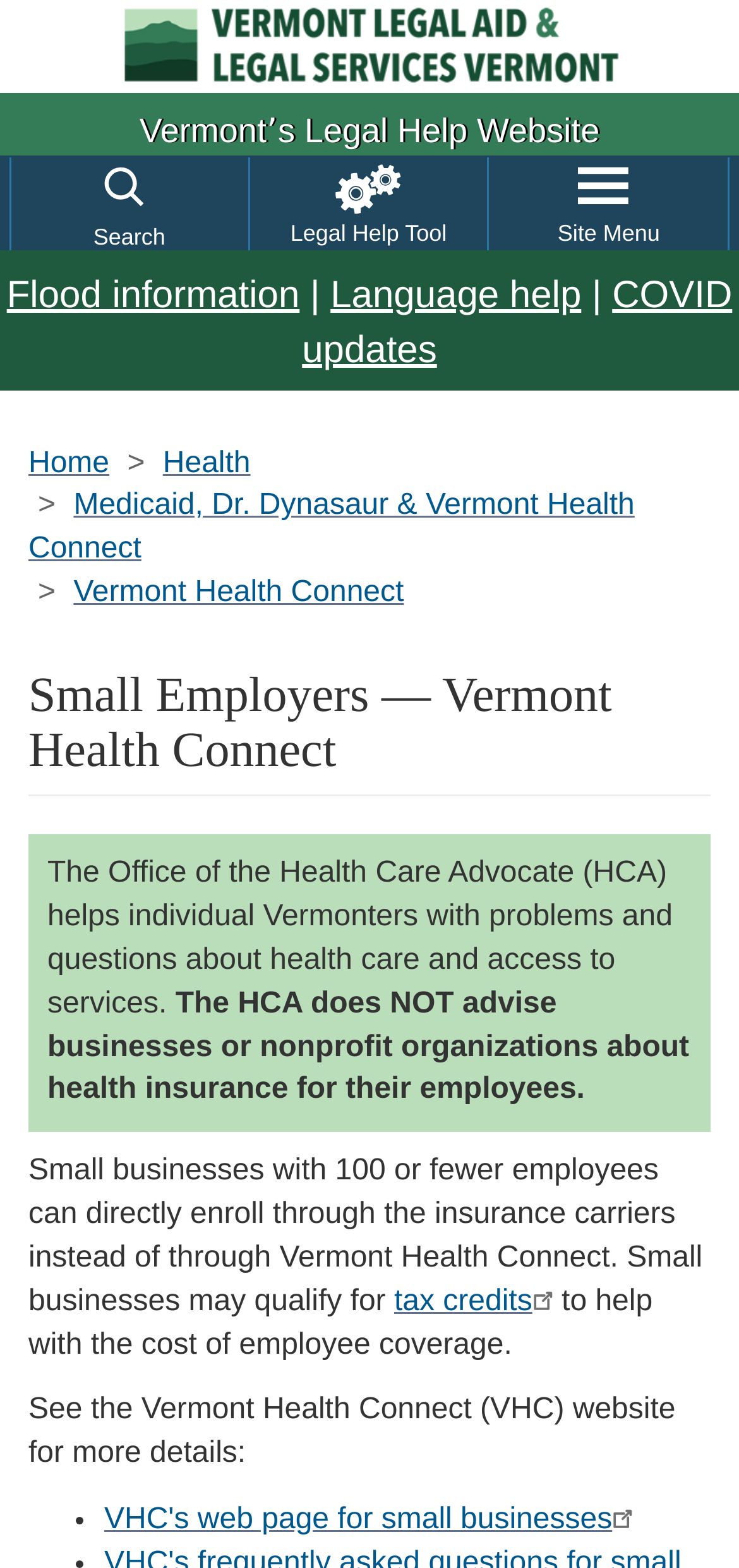From the element description: "Health", extract the bounding box coordinates of the UI element. The coordinates should be expressed as four float numbers between 0 and 1, in the order [left, top, right, bottom].

[0.22, 0.285, 0.339, 0.305]